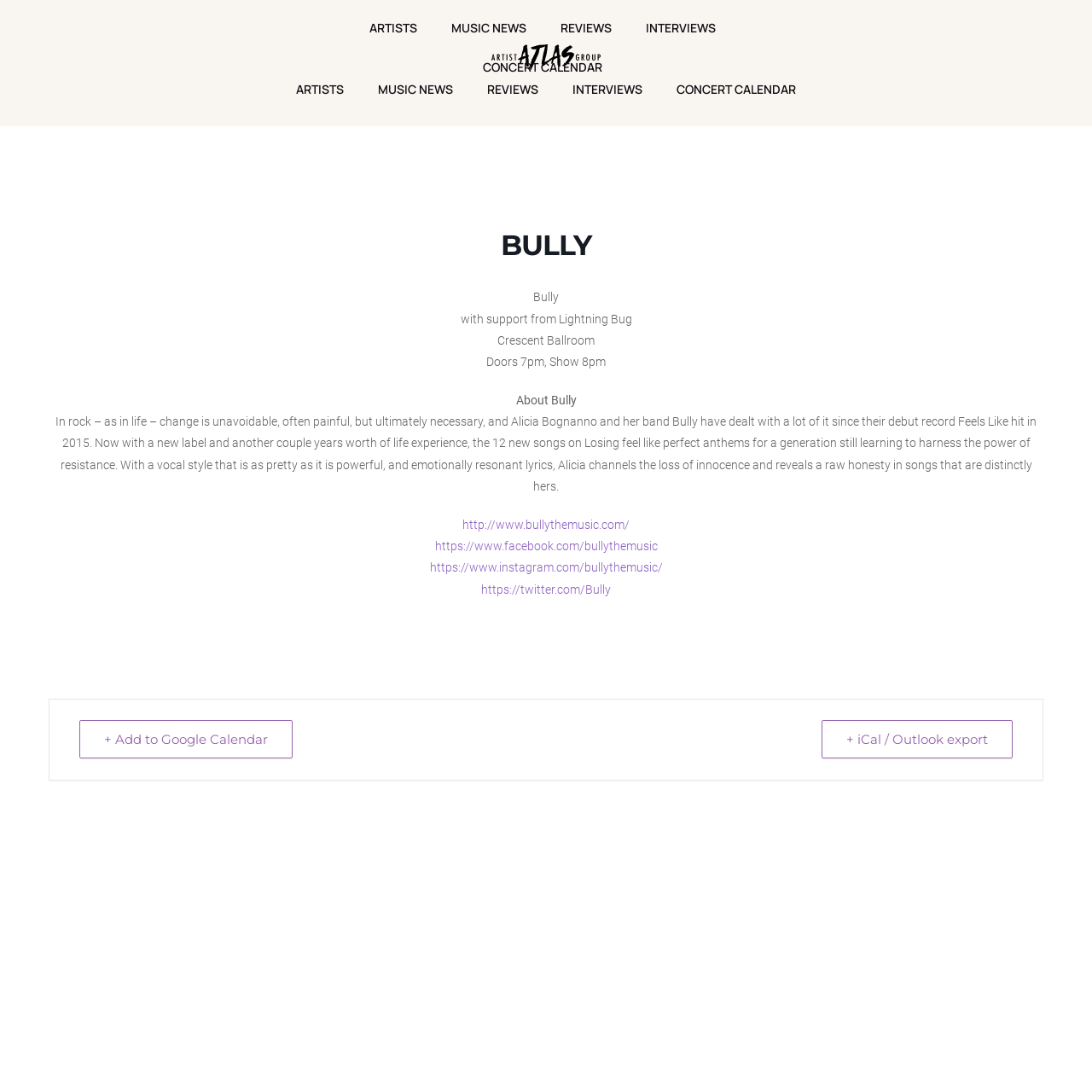Find the bounding box of the UI element described as follows: "Search".

[0.874, 0.031, 0.9, 0.057]